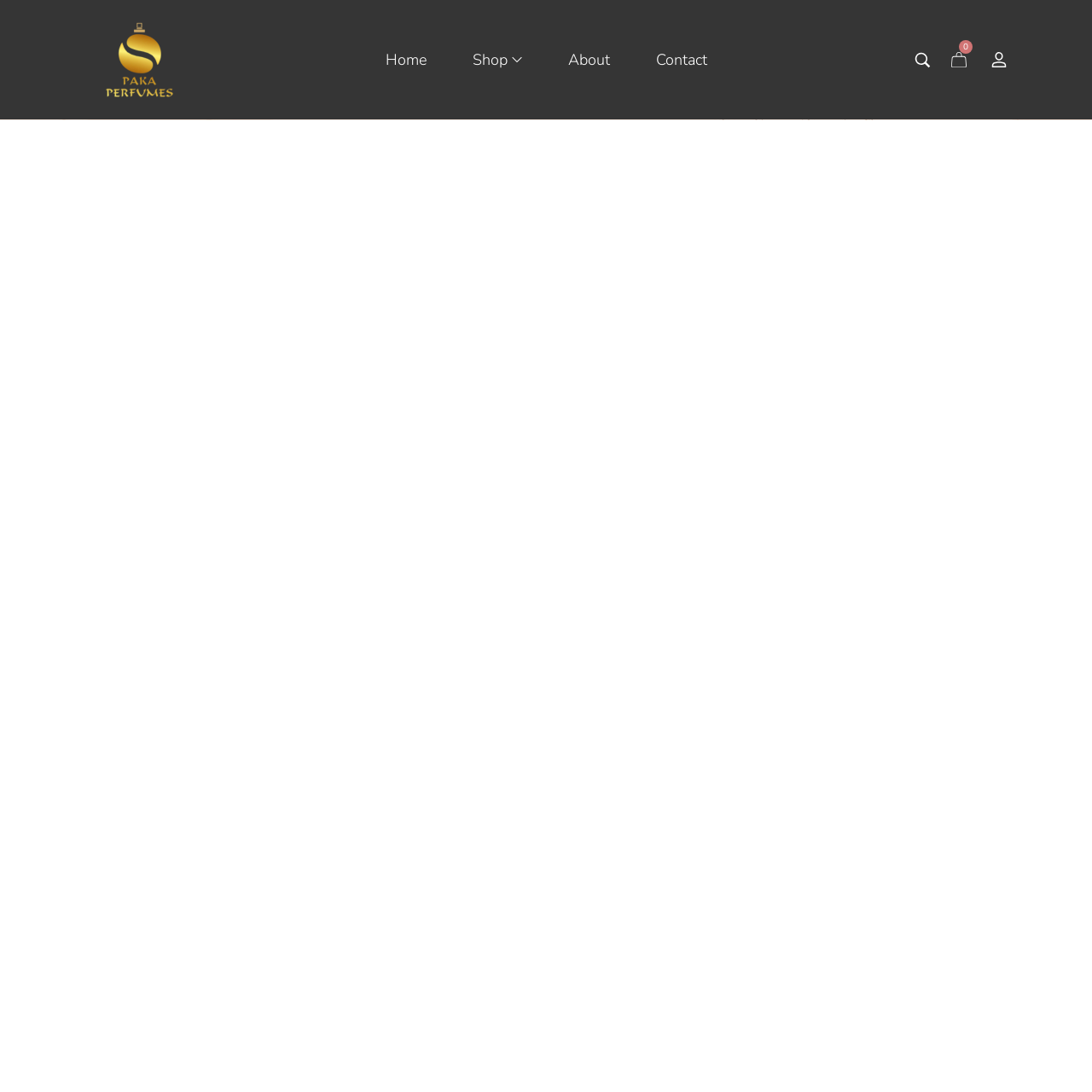Using the provided description 0, find the bounding box coordinates for the UI element. Provide the coordinates in (top-left x, top-left y, bottom-right x, bottom-right y) format, ensuring all values are between 0 and 1.

[0.871, 0.046, 0.889, 0.062]